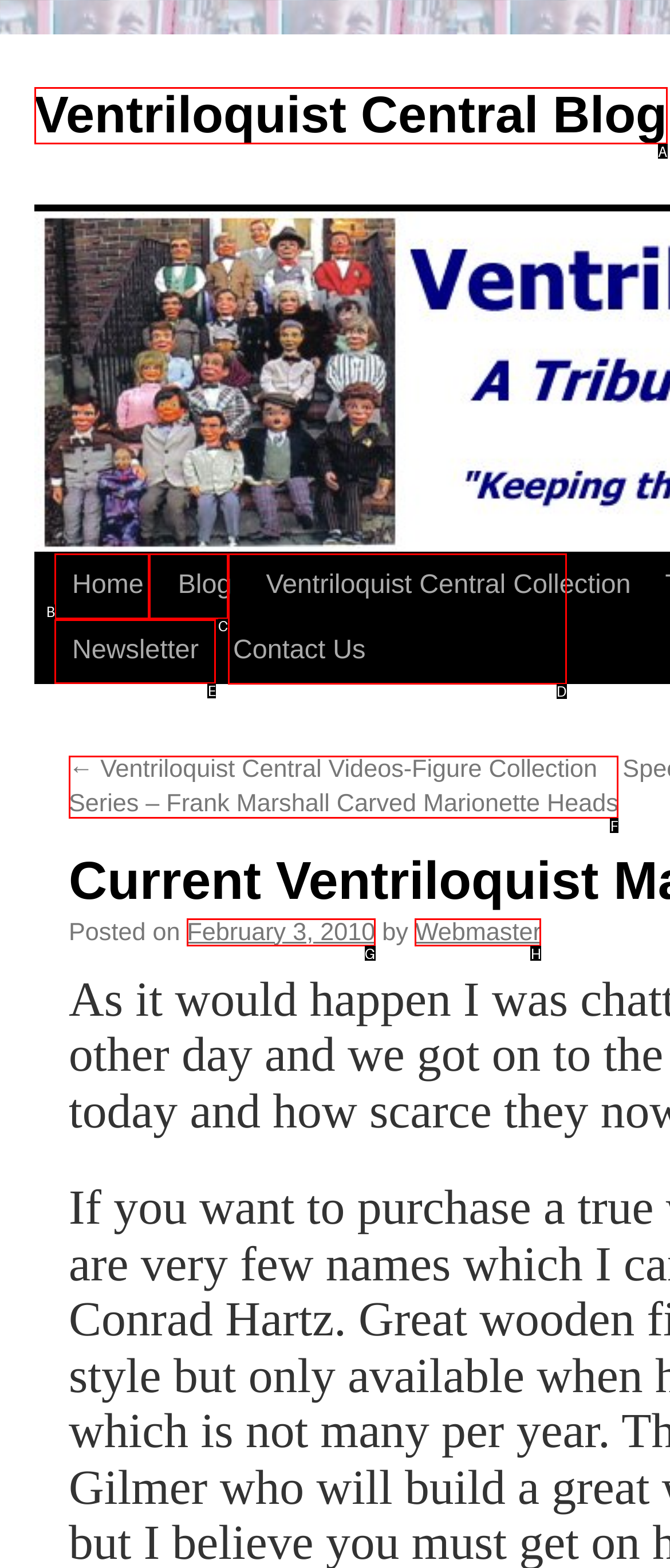To perform the task "check newsletter", which UI element's letter should you select? Provide the letter directly.

E